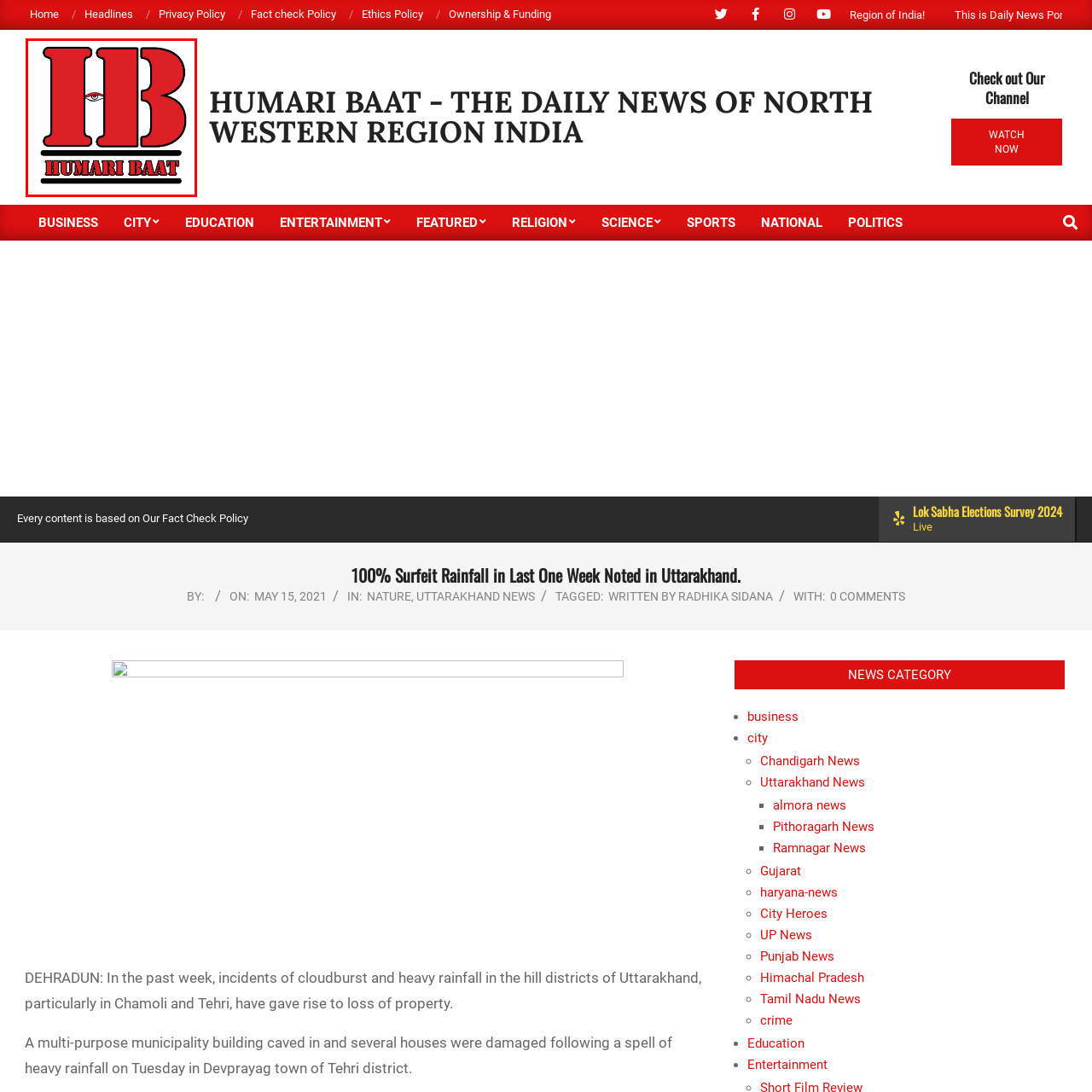Study the part of the image enclosed in the turquoise frame and answer the following question with detailed information derived from the image: 
What is the shape symbolizing awareness and vigilance in journalism?

The logo includes an eye graphic, which symbolizes awareness and vigilance in journalism, emphasizing the platform's commitment to delivering news.